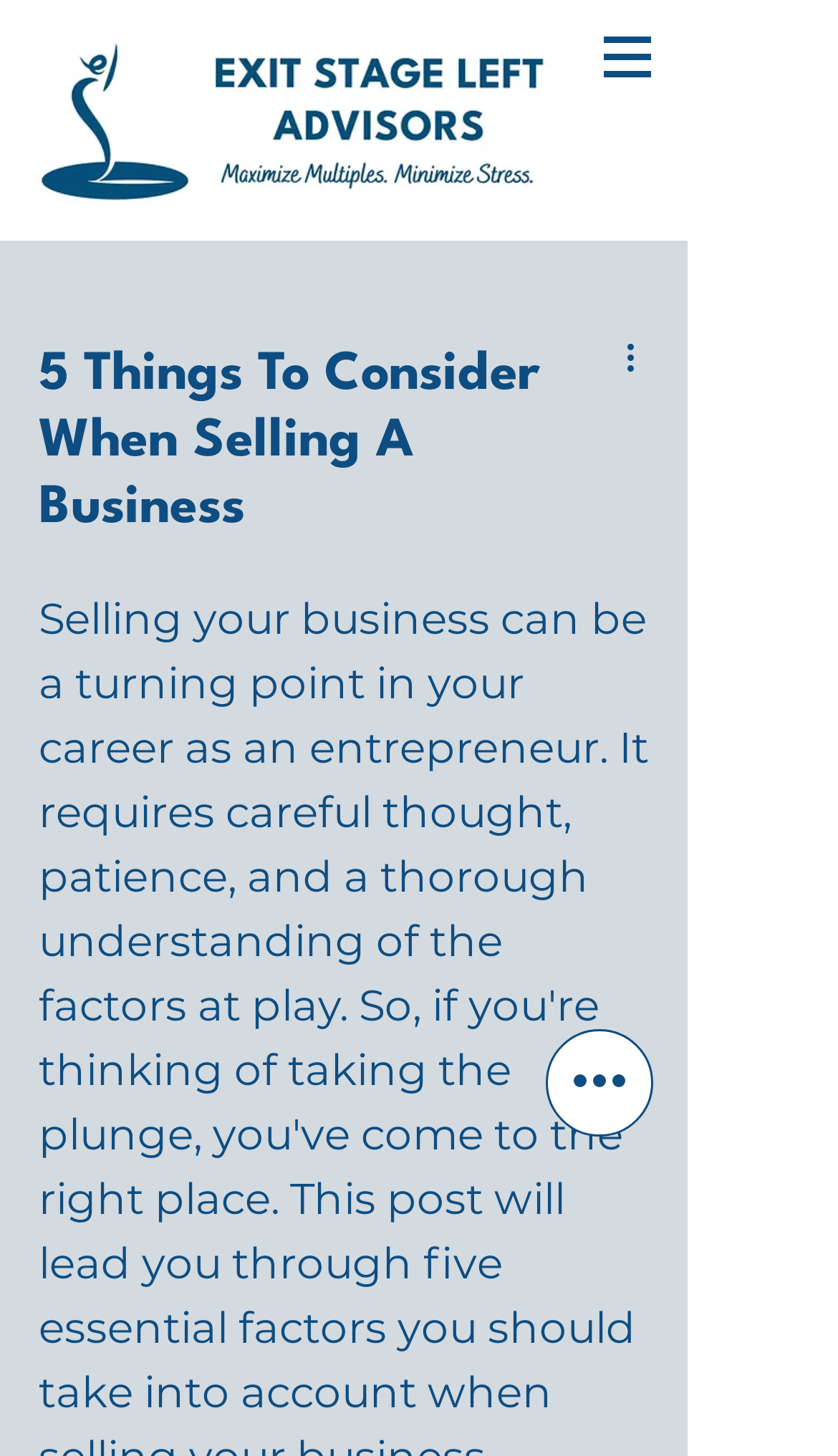What is the position of the 'Exit Stage Left Advisors' image?
Answer with a single word or phrase, using the screenshot for reference.

Top-left corner